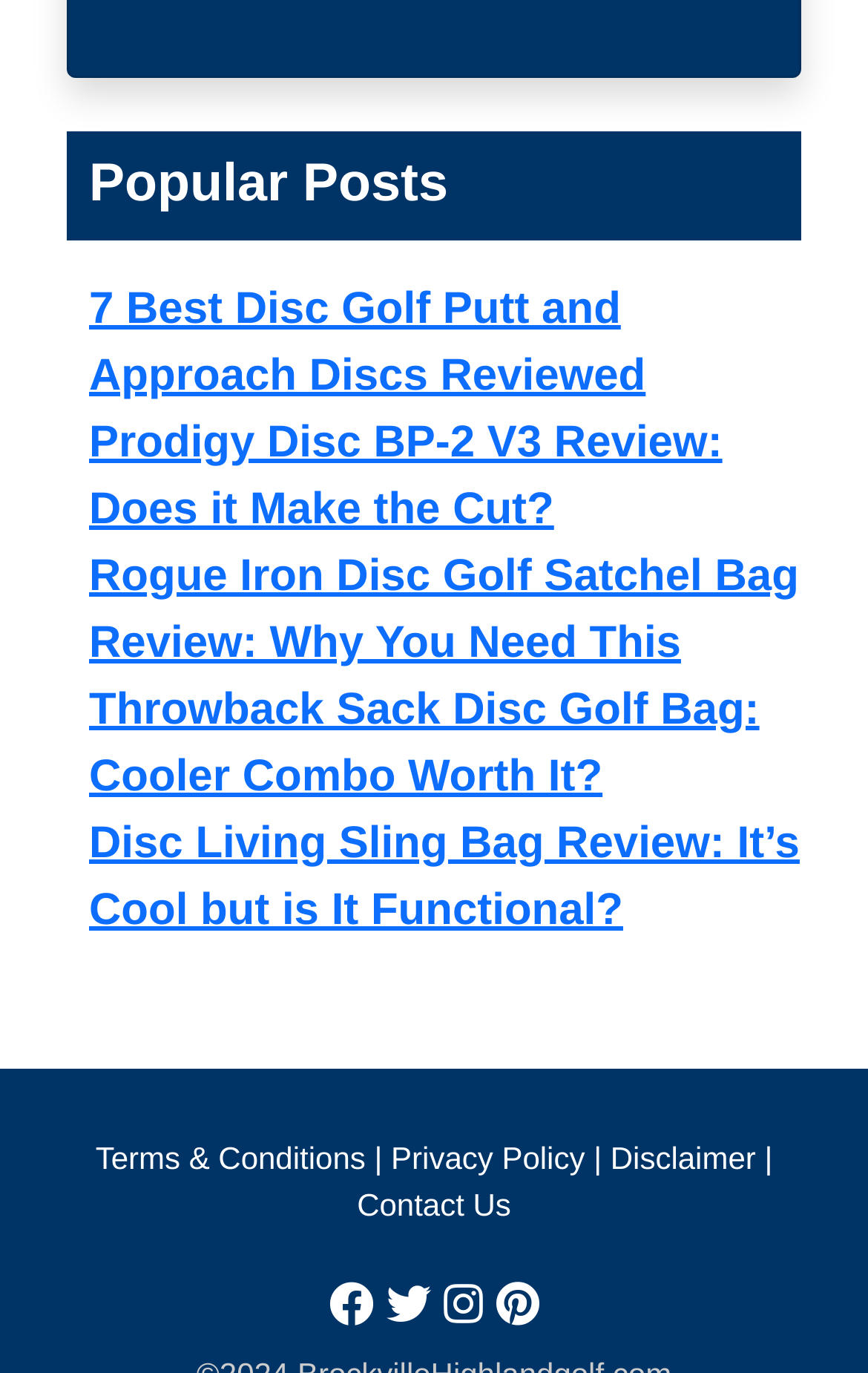Please find the bounding box coordinates for the clickable element needed to perform this instruction: "View posts published on September 26, 2023".

None